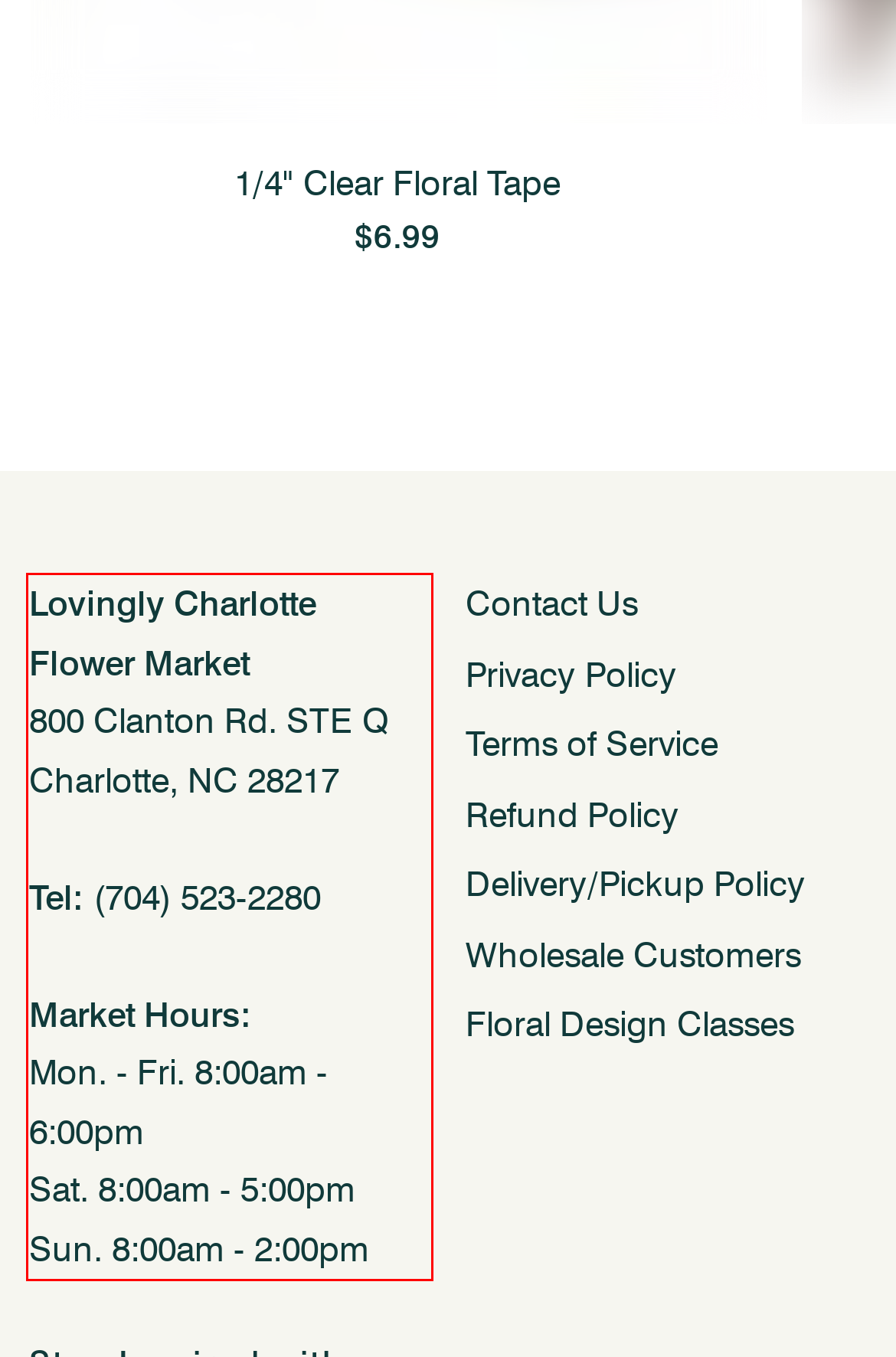The screenshot provided shows a webpage with a red bounding box. Apply OCR to the text within this red bounding box and provide the extracted content.

Lovingly Charlotte Flower Market 800 Clanton Rd. STE Q Charlotte, NC 28217 Tel: (704) 523-2280 Market Hours: Mon. - Fri. 8:00am - 6:00pm Sat. 8:00am - 5:00pm Sun. 8:00am - 2:00pm